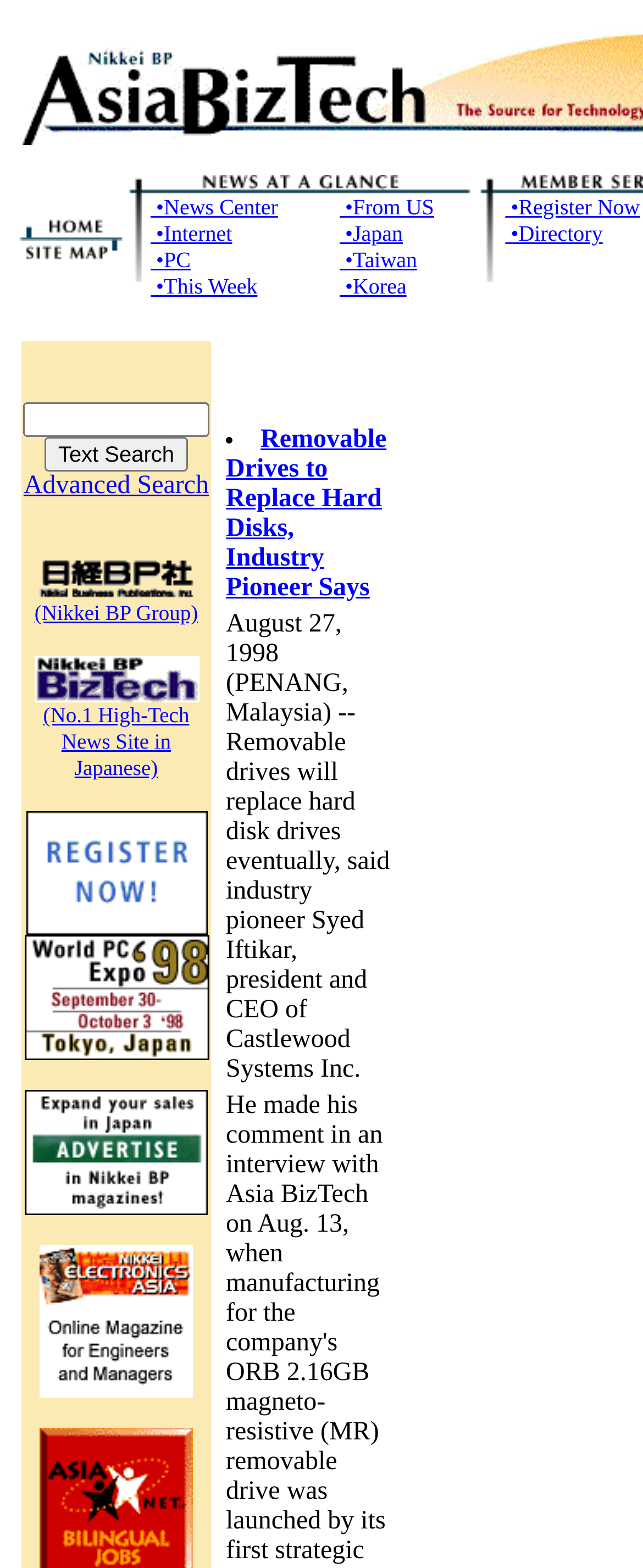Please predict the bounding box coordinates of the element's region where a click is necessary to complete the following instruction: "Click on Top Page". The coordinates should be represented by four float numbers between 0 and 1, i.e., [left, top, right, bottom].

[0.021, 0.139, 0.2, 0.157]